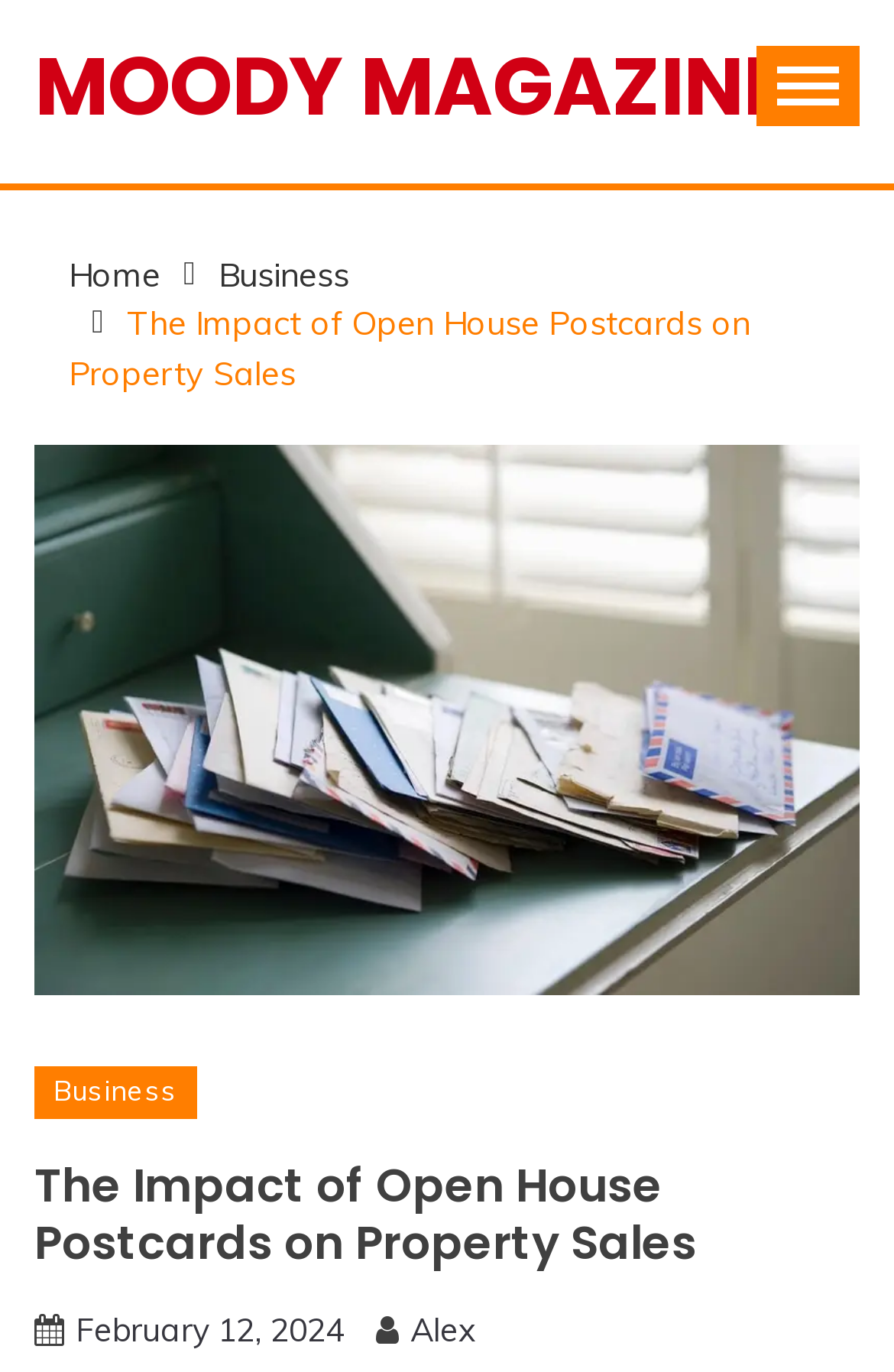Given the description "parent_node: MOODY MAGAZINES", provide the bounding box coordinates of the corresponding UI element.

[0.846, 0.034, 0.962, 0.092]